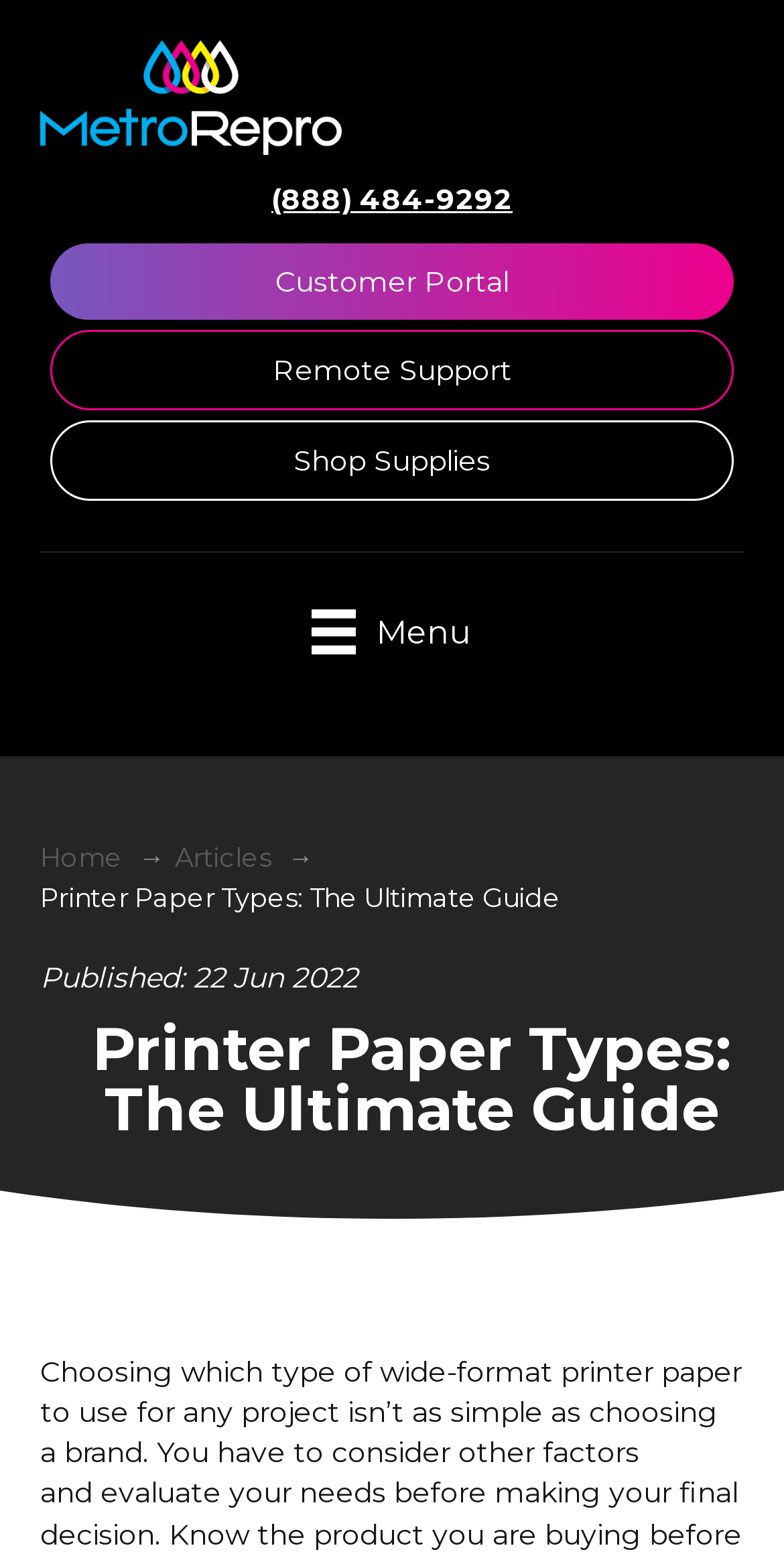What type of printer is mentioned in the article?
Provide a thorough and detailed answer to the question.

I found the type of printer by reading the text in the article, where I saw a link with the text 'wide-format printer'.